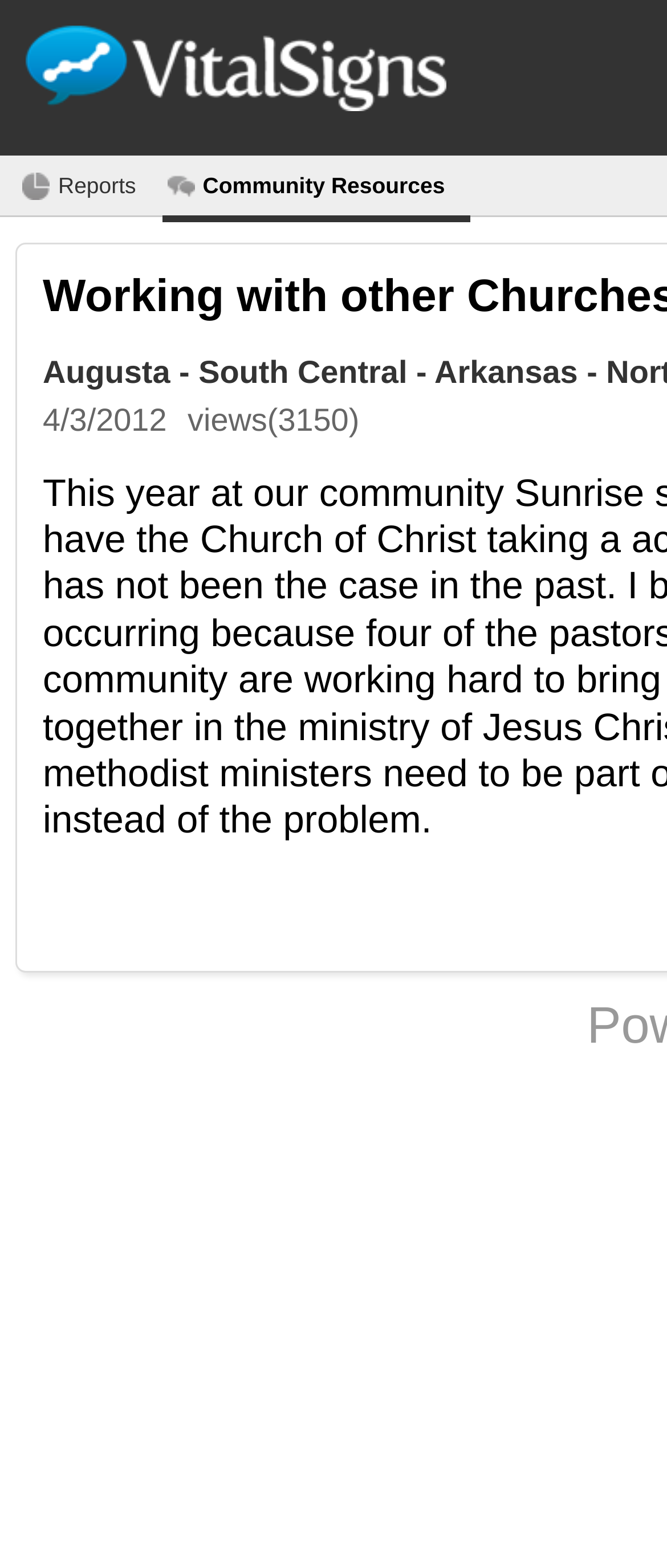Please identify the primary heading on the webpage and return its text.

Working with other Churches